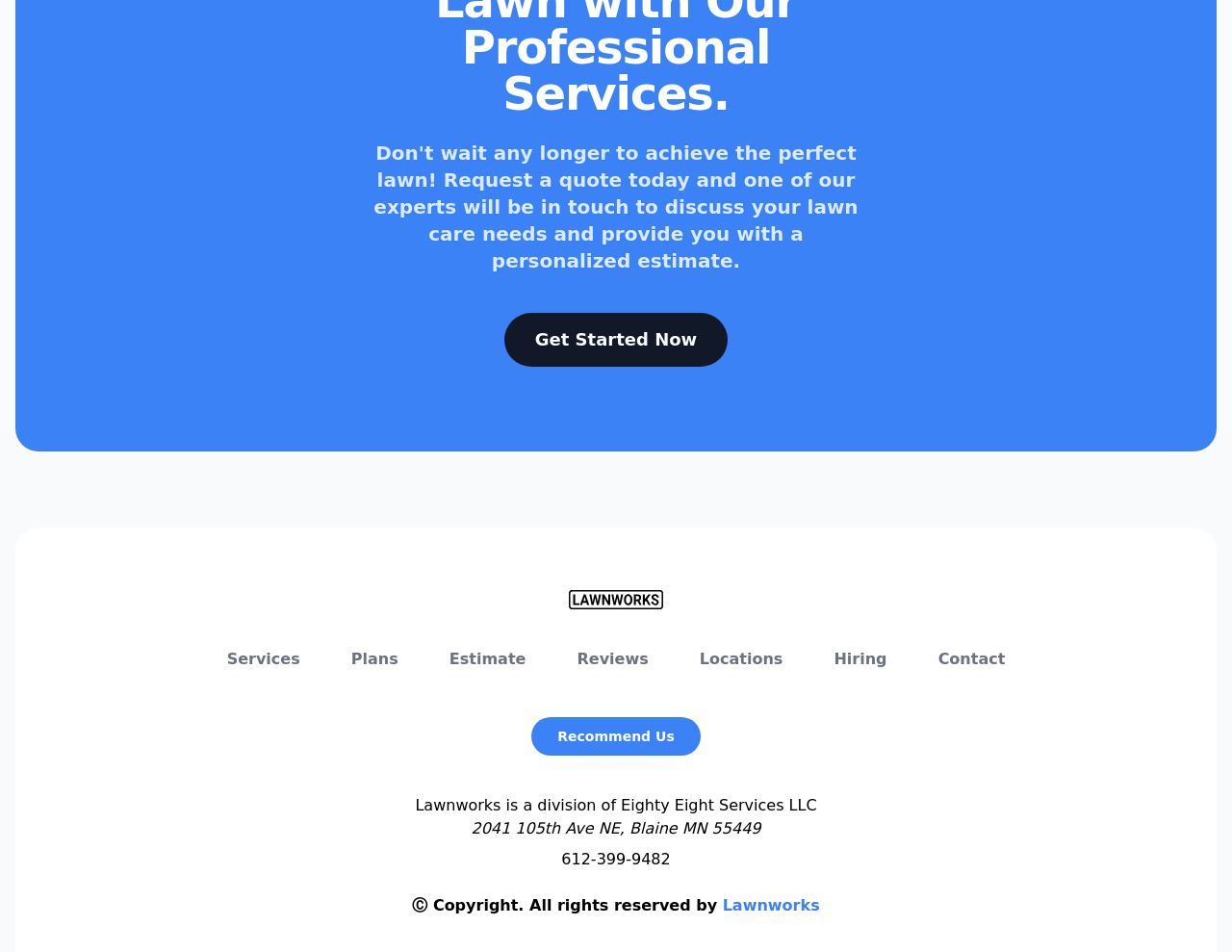With reference to the image, please provide a detailed answer to the following question: What is the company name?

The company name can be found in the link 'Lawnworks' at the bottom of the page, and also in the text 'Lawnworks is a division of Eighty Eight Services LLC'.